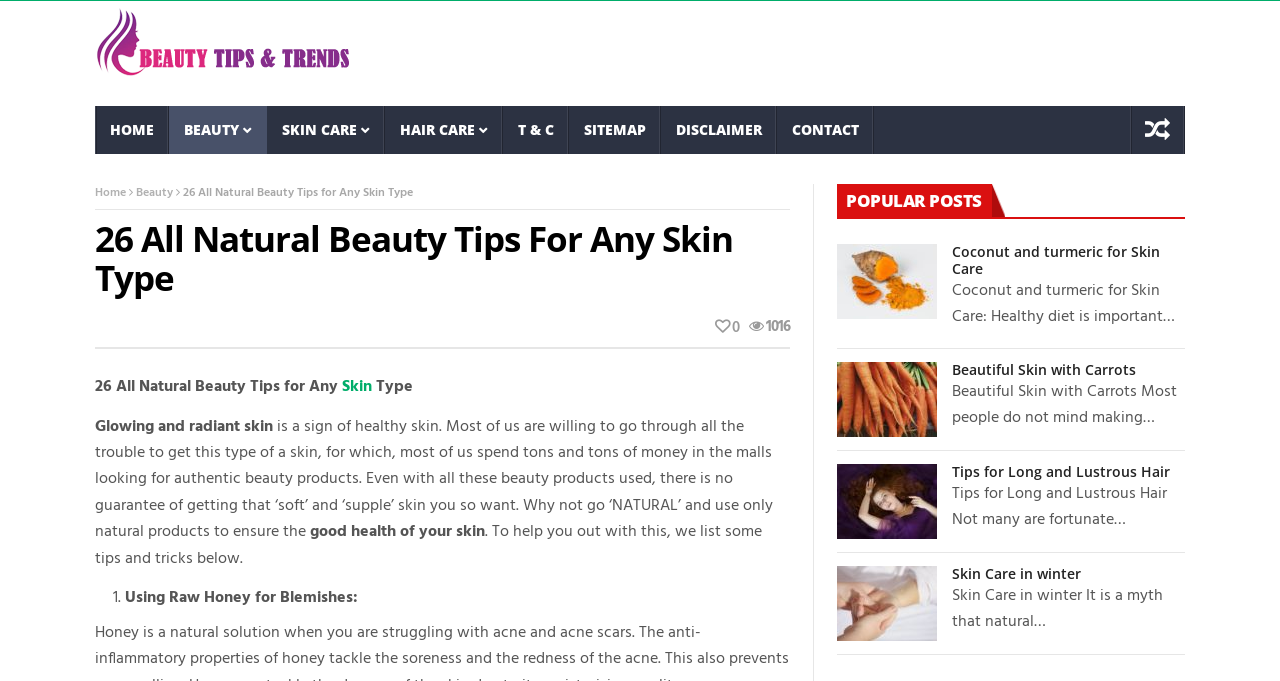How many popular posts are listed on this webpage?
Could you please answer the question thoroughly and with as much detail as possible?

By examining the webpage content, I can see that there are four popular posts listed, each with a heading, image, and brief description, namely 'Coconut and turmeric for Skin Care', 'Beautiful Skin with Carrots', 'Tips for Long and Lustrous Hair', and 'Skin Care in winter'.